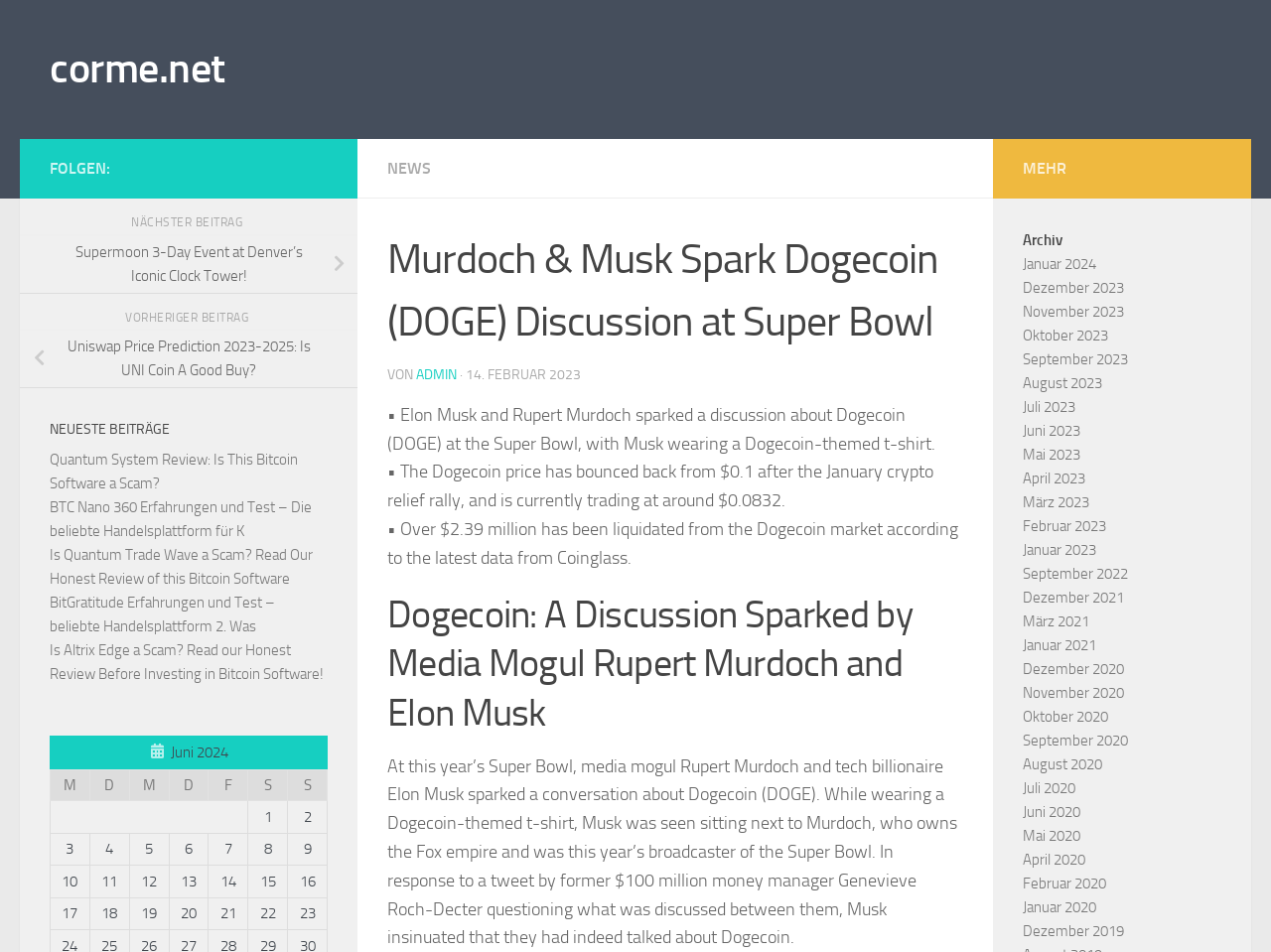Based on what you see in the screenshot, provide a thorough answer to this question: How much has been liquidated from the Dogecoin market?

Based on the webpage, over $2.39 million has been liquidated from the Dogecoin market according to the latest data from Coinglass.